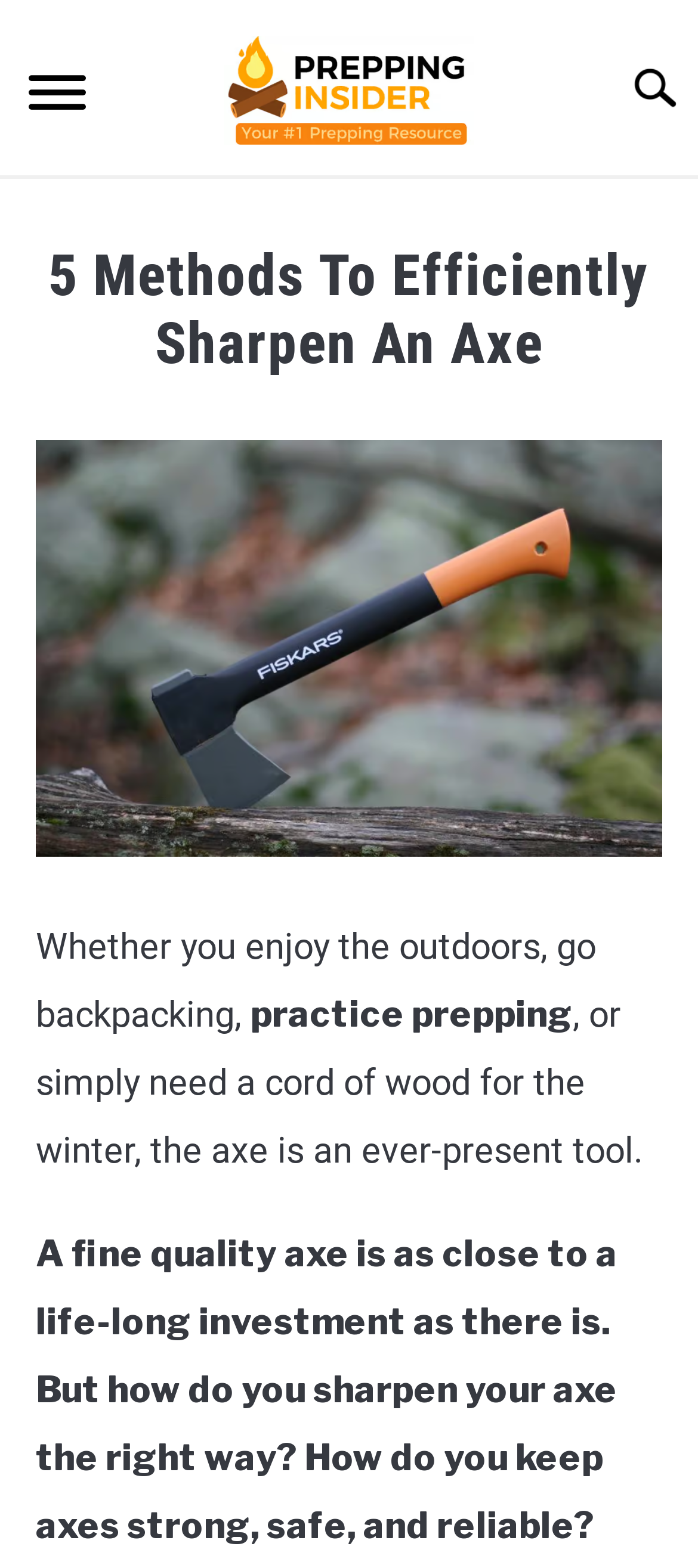Select the bounding box coordinates of the element I need to click to carry out the following instruction: "Learn more about the author Greg".

[0.049, 0.302, 0.213, 0.392]